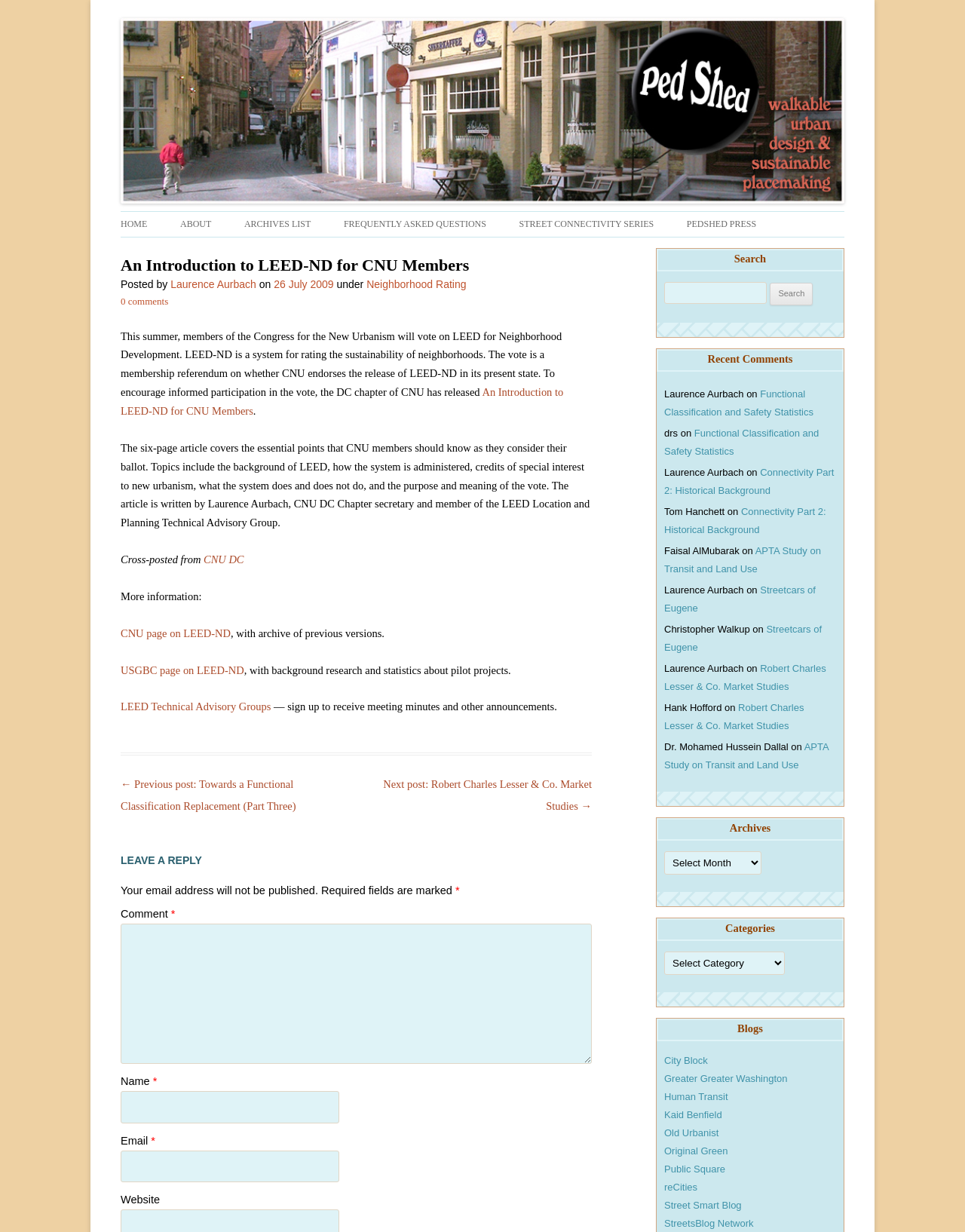What is the name of the organization mentioned in the article?
From the details in the image, answer the question comprehensively.

The organization mentioned in the article is the Congress for the New Urbanism, which is abbreviated as CNU.